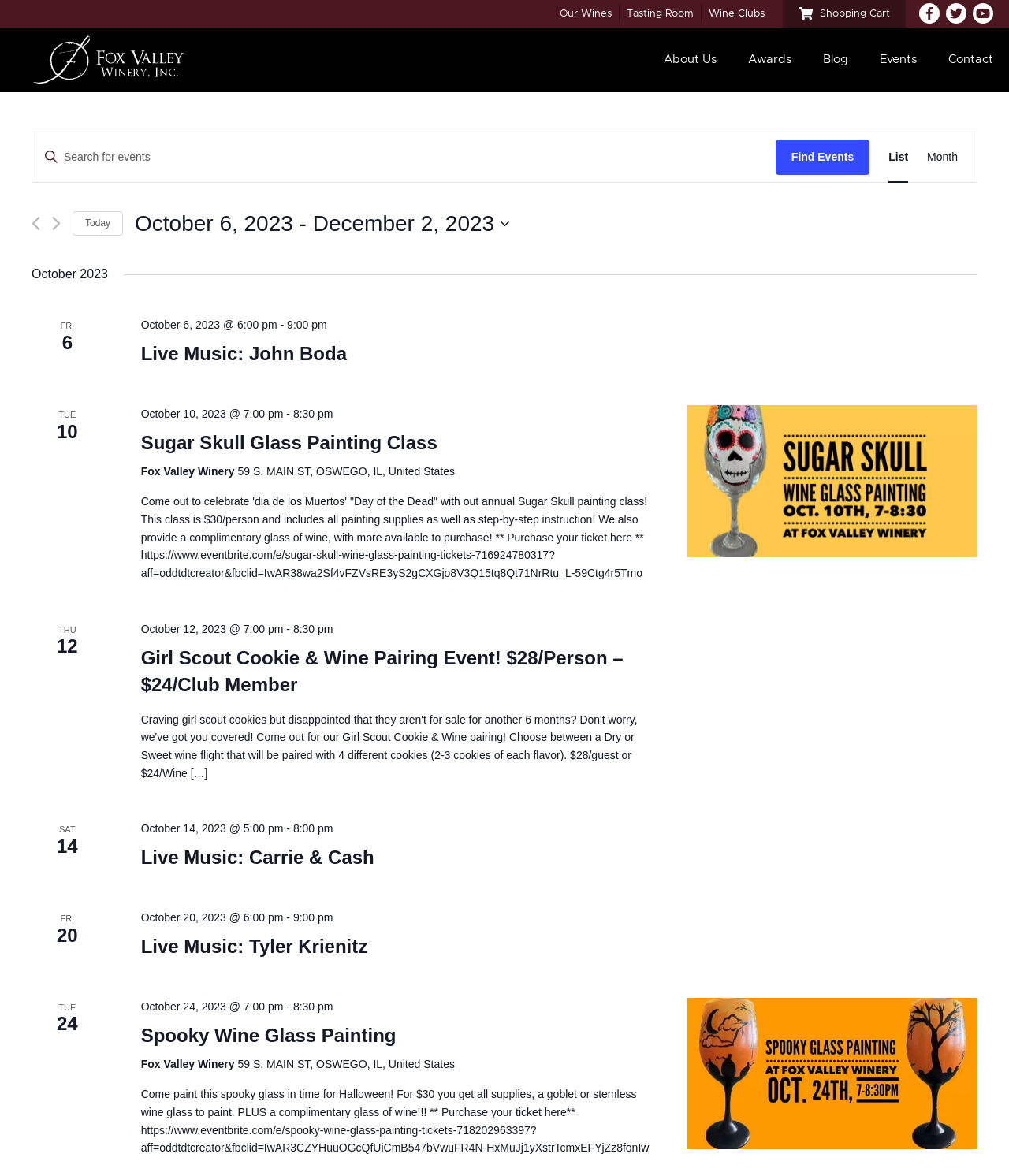Please find the bounding box coordinates for the clickable element needed to perform this instruction: "Purchase ticket for Sugar Skull Glass Painting Class".

[0.14, 0.395, 0.451, 0.406]